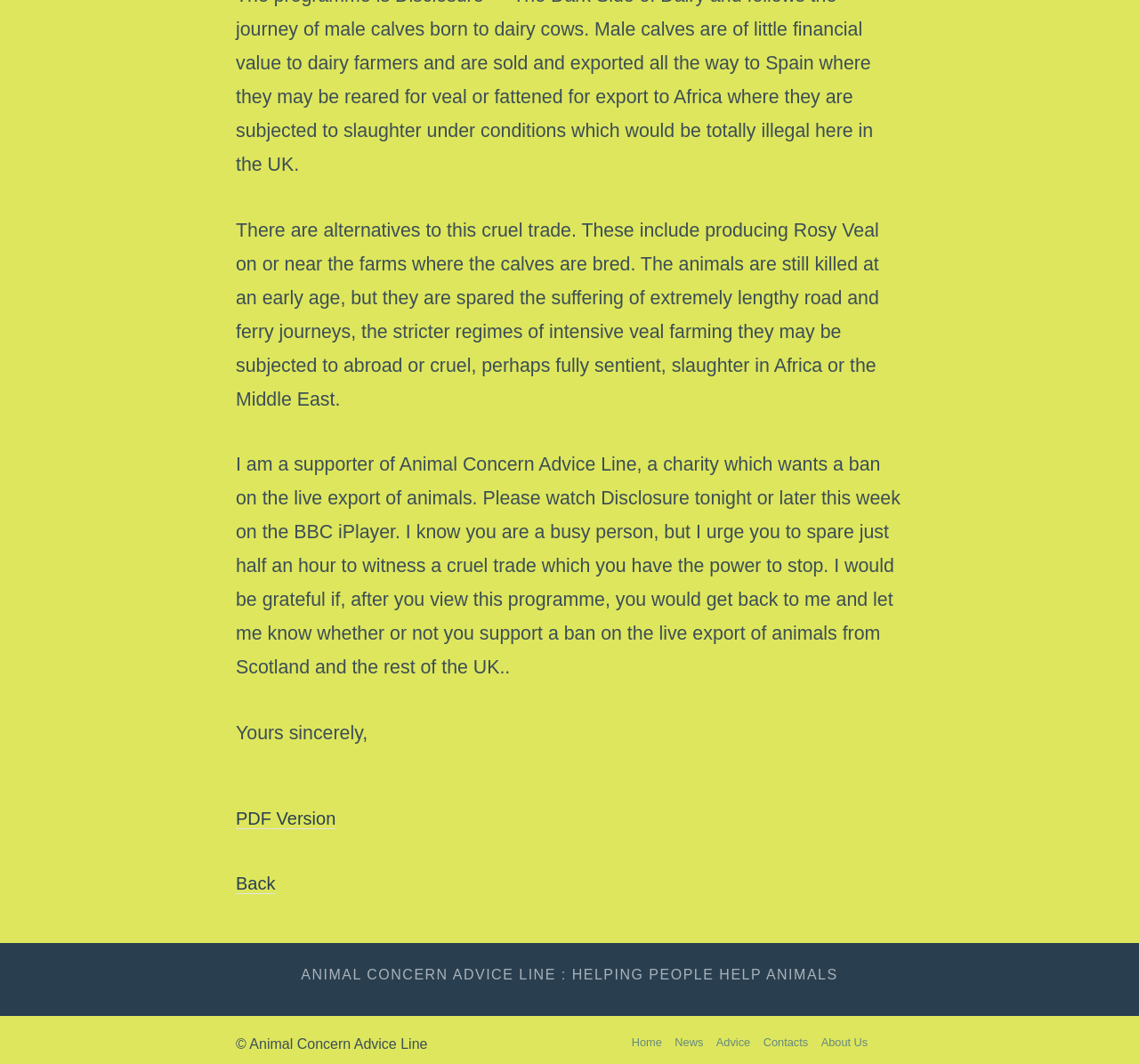Please give a succinct answer to the question in one word or phrase:
What is the main topic of this webpage?

Animal Concern